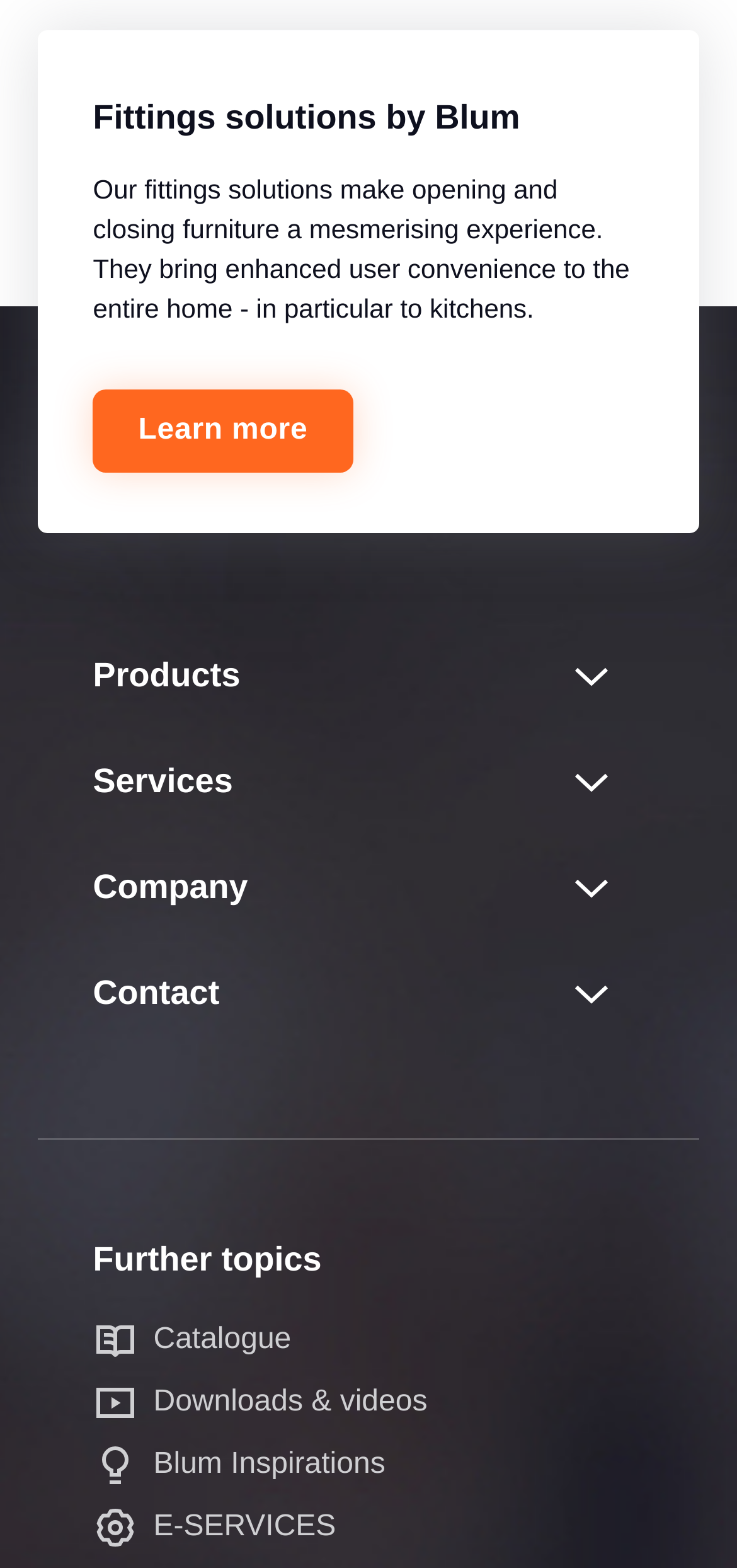Look at the image and write a detailed answer to the question: 
What is the company name mentioned on the webpage?

The company name 'Blum' is mentioned on the webpage as 'Fittings solutions by Blum' in the StaticText element with bounding box coordinates [0.126, 0.063, 0.706, 0.087].